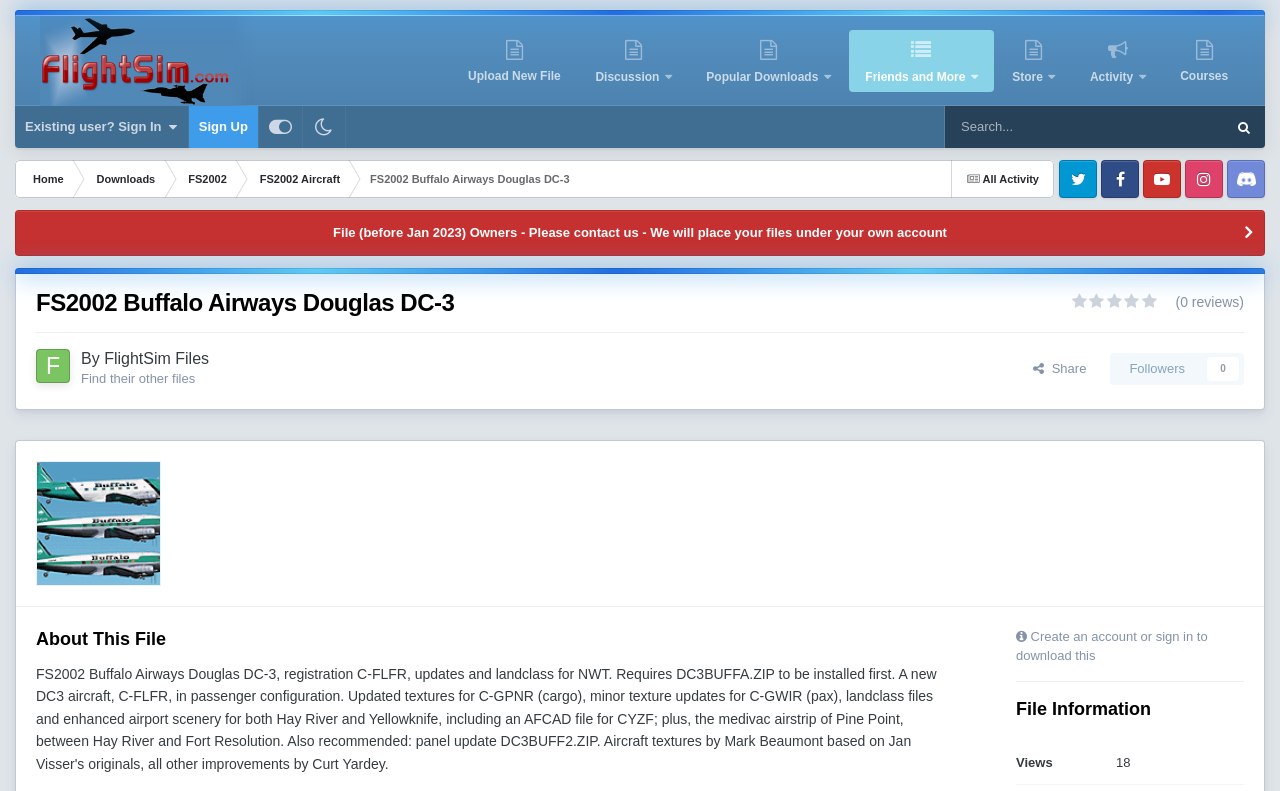Refer to the image and provide an in-depth answer to the question:
What is the purpose of the 'Upload New File' button?

The purpose of the 'Upload New File' button can be inferred from its icon and text. The icon is an upload icon and the text is 'Upload New File', which suggests that it is used to upload a new file to the website.